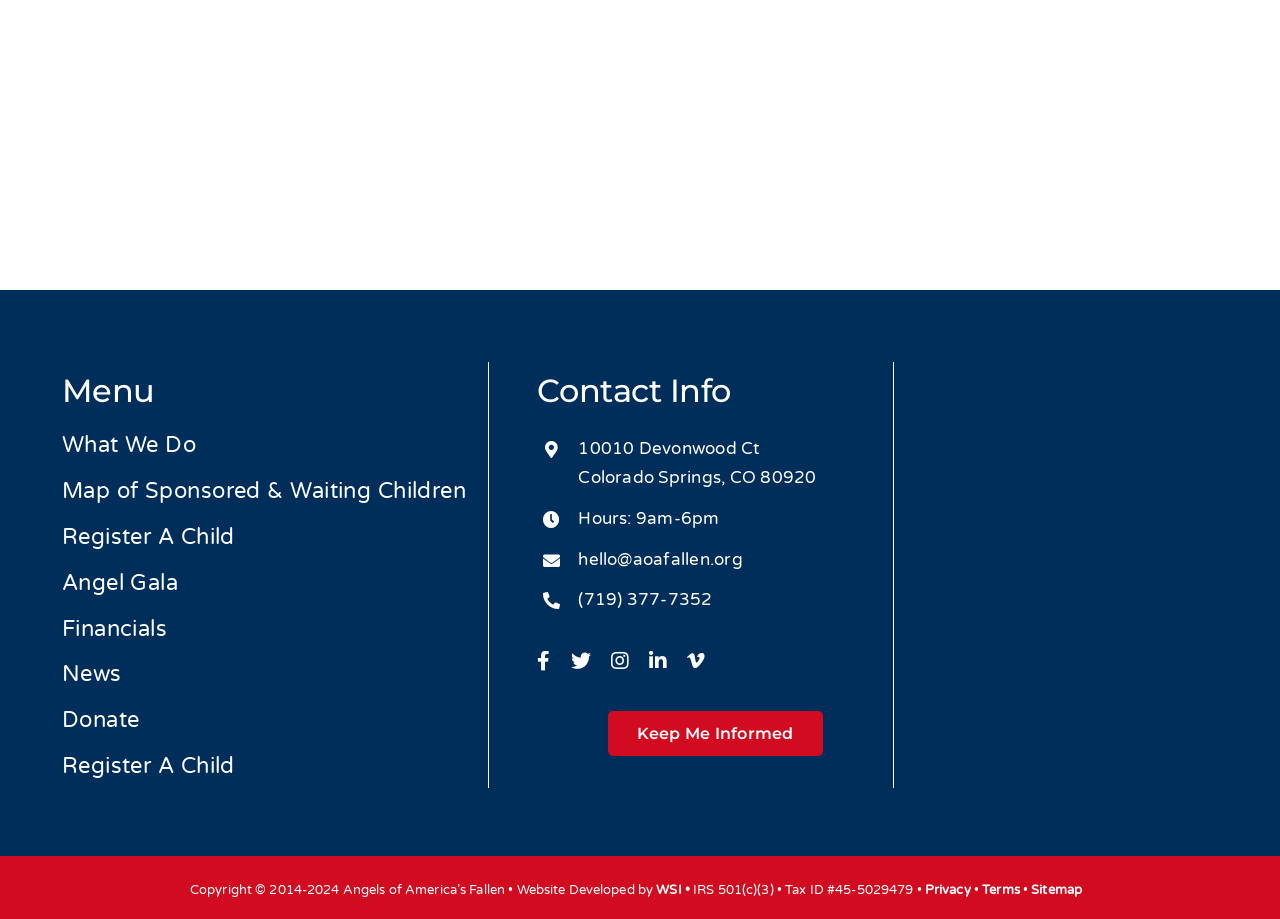Determine the bounding box coordinates of the clickable region to execute the instruction: "Sign up for Newsletter". The coordinates should be four float numbers between 0 and 1, denoted as [left, top, right, bottom].

[0.475, 0.774, 0.643, 0.823]